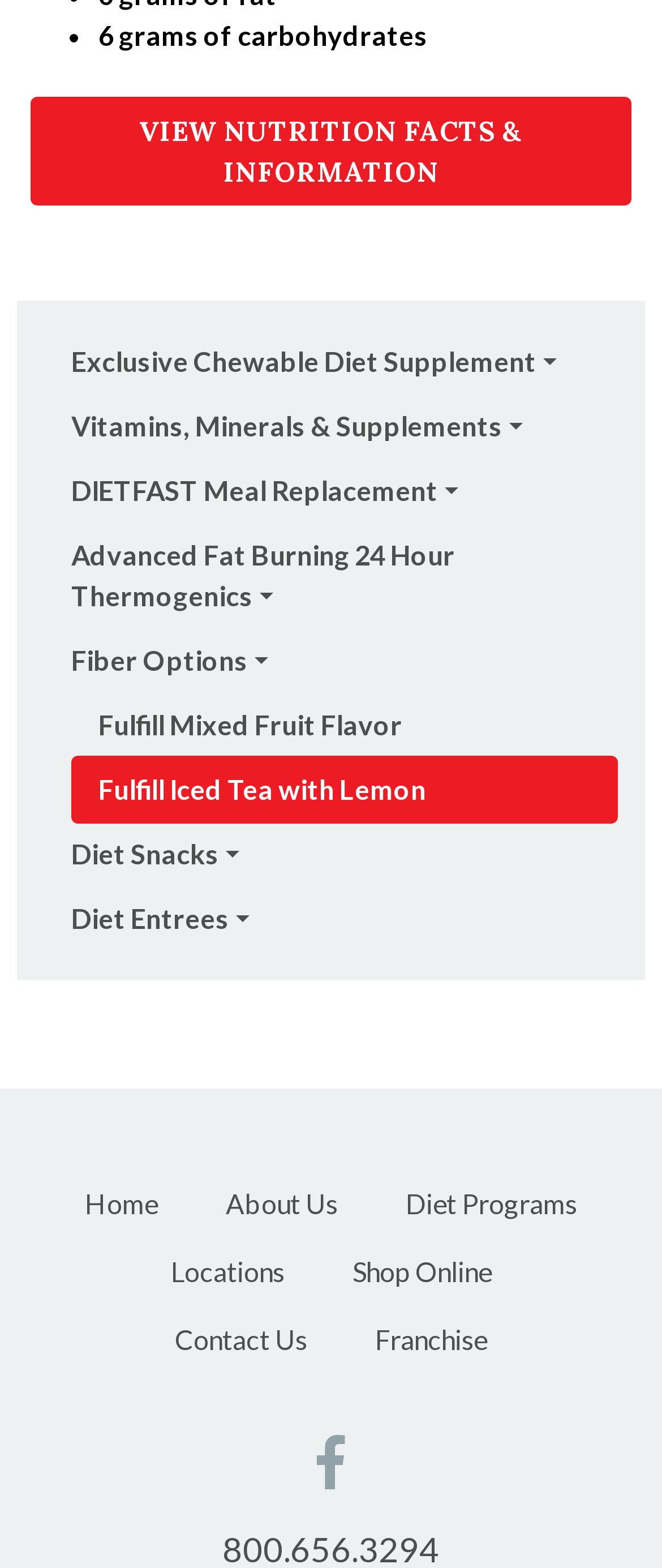Find and indicate the bounding box coordinates of the region you should select to follow the given instruction: "Contact us".

[0.213, 0.833, 0.515, 0.877]